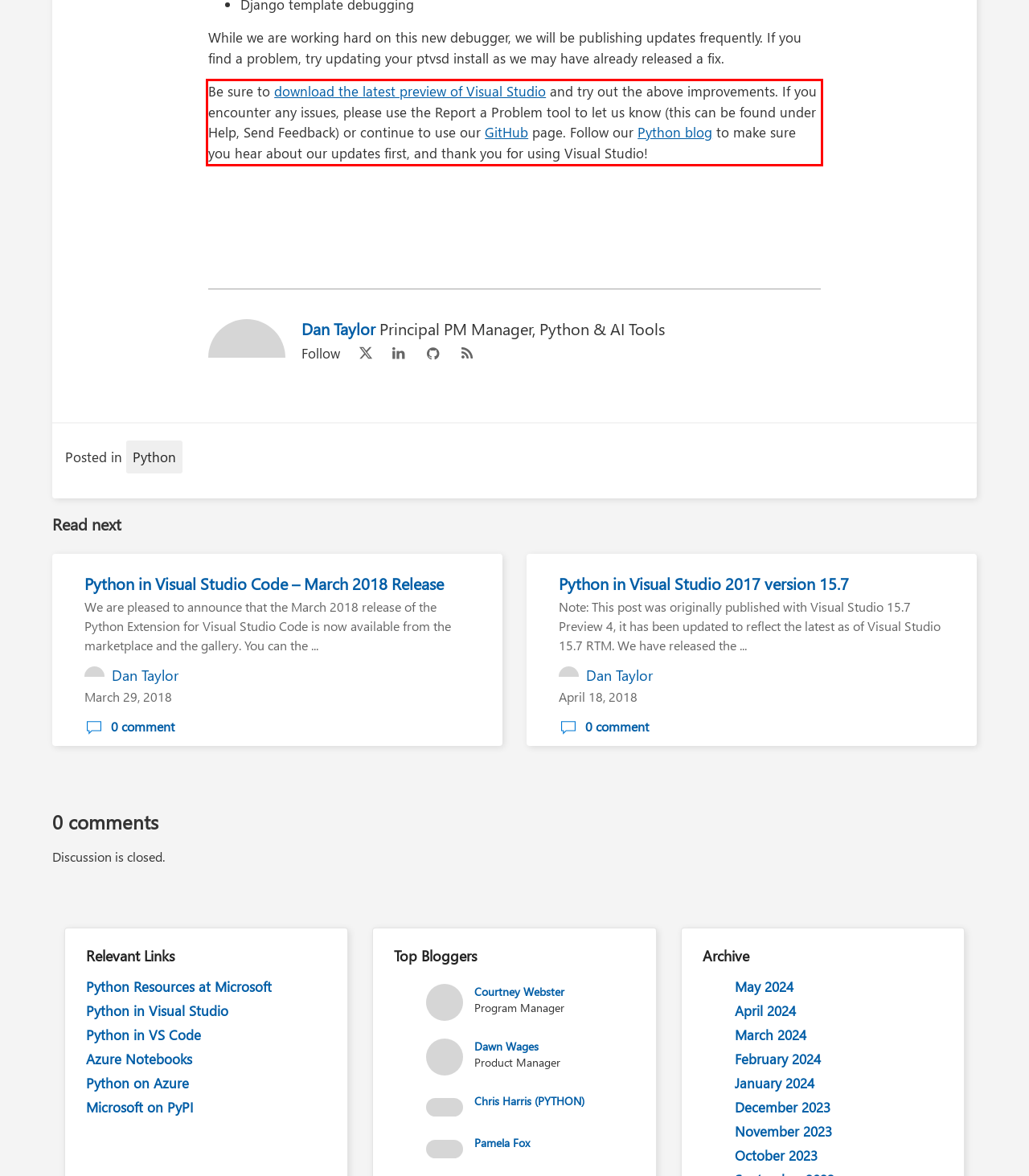You are provided with a screenshot of a webpage containing a red bounding box. Please extract the text enclosed by this red bounding box.

Be sure to download the latest preview of Visual Studio and try out the above improvements. If you encounter any issues, please use the Report a Problem tool to let us know (this can be found under Help, Send Feedback) or continue to use our GitHub page. Follow our Python blog to make sure you hear about our updates first, and thank you for using Visual Studio!